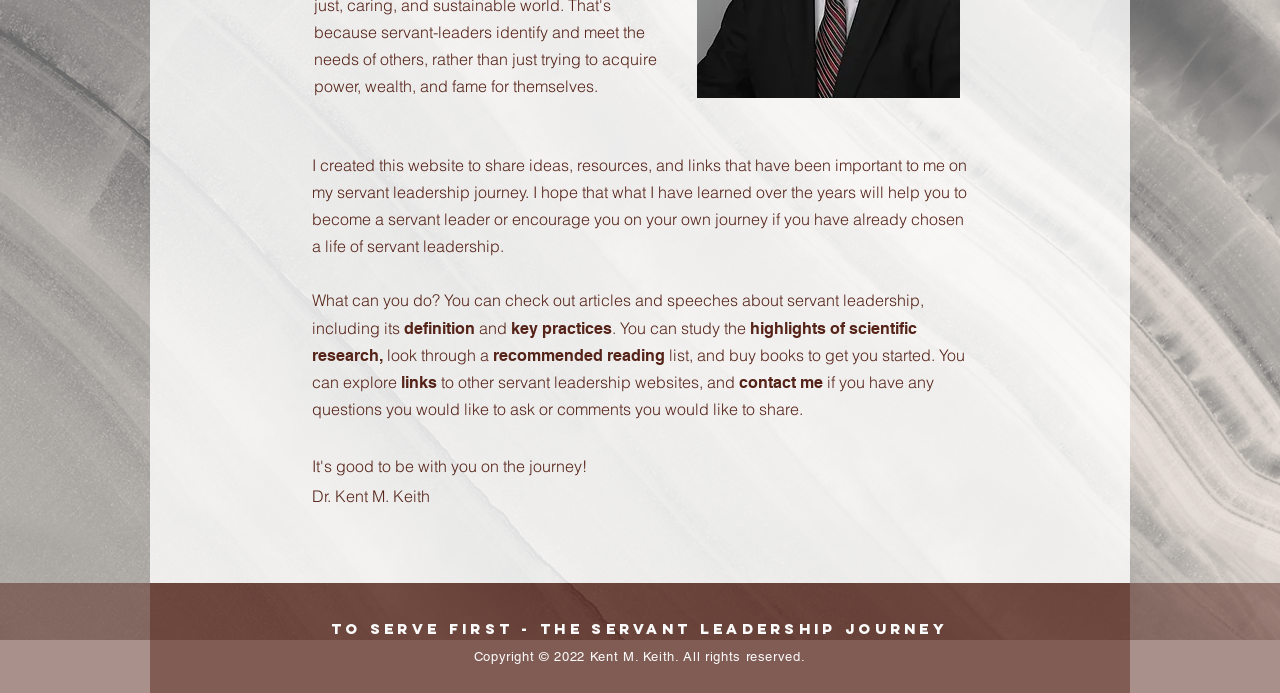Provide the bounding box coordinates of the HTML element this sentence describes: "definition". The bounding box coordinates consist of four float numbers between 0 and 1, i.e., [left, top, right, bottom].

[0.316, 0.458, 0.371, 0.487]